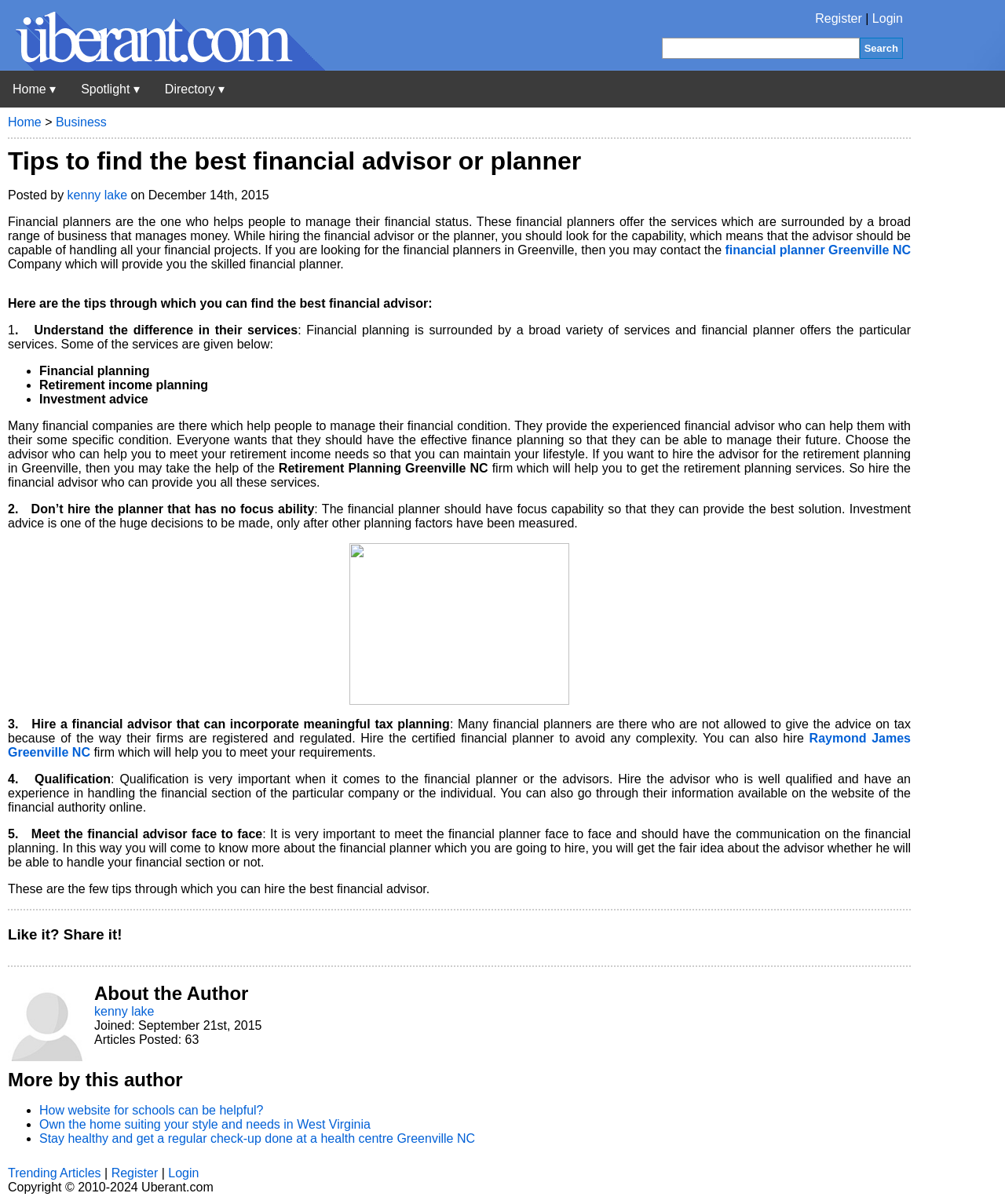Find the bounding box coordinates of the element to click in order to complete this instruction: "Login to your account". The bounding box coordinates must be four float numbers between 0 and 1, denoted as [left, top, right, bottom].

[0.868, 0.01, 0.898, 0.021]